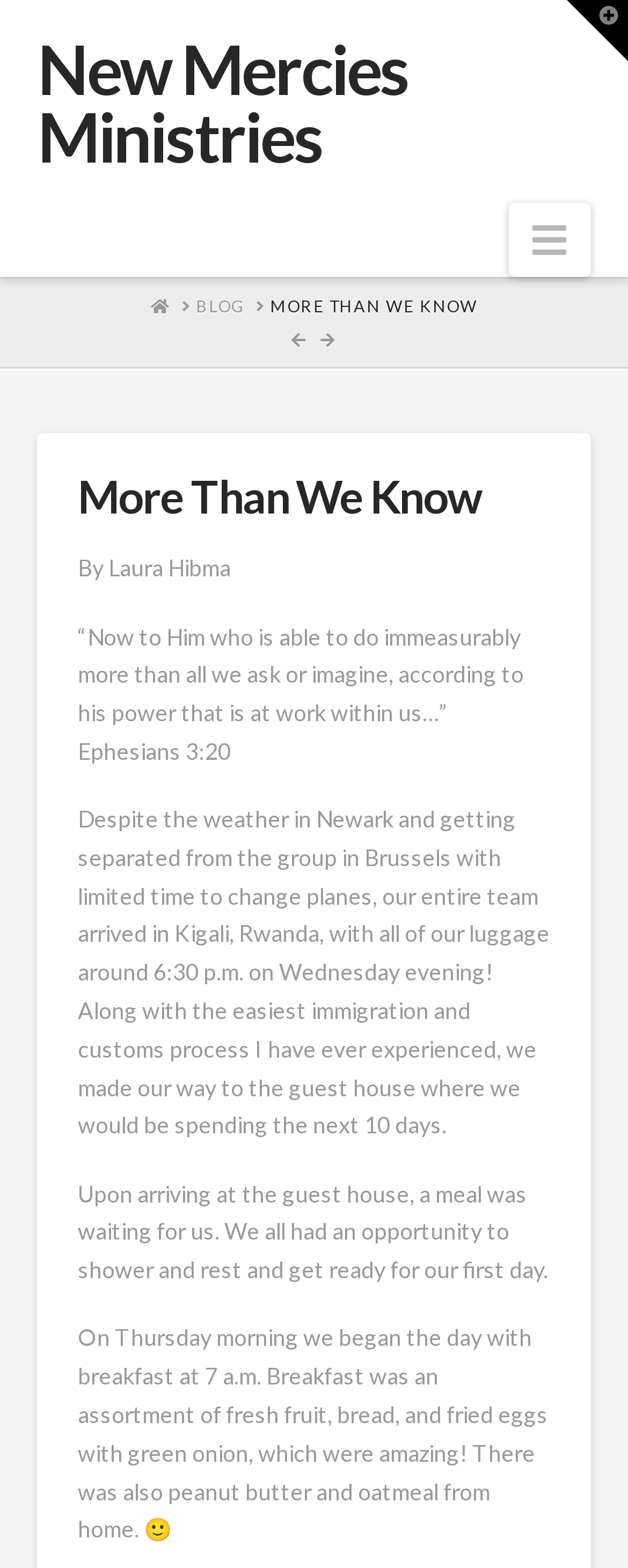Look at the image and give a detailed response to the following question: Who is the author of the article?

The author of the article is mentioned below the heading 'More Than We Know', where it says 'By Laura Hibma'.